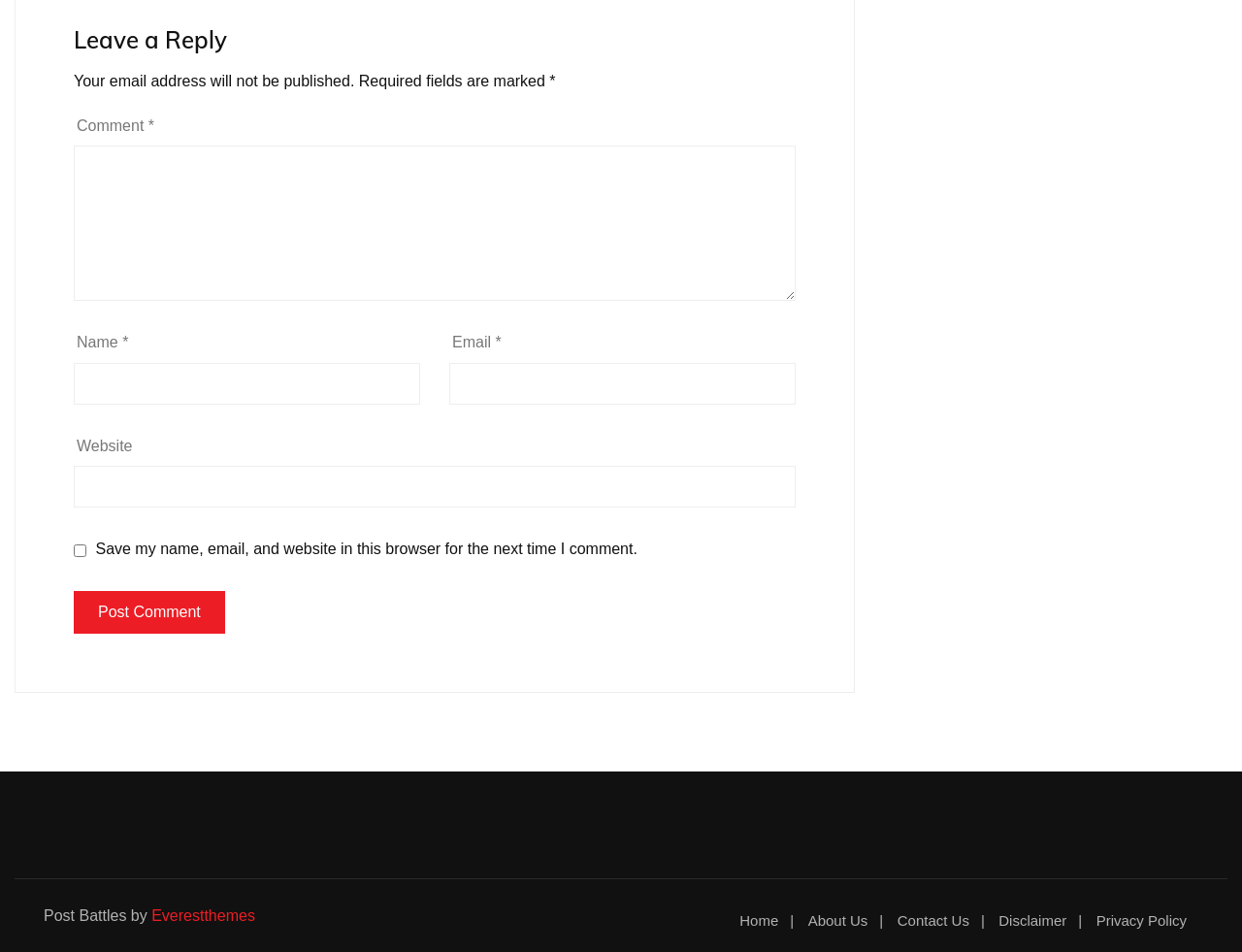Identify the bounding box coordinates of the region that should be clicked to execute the following instruction: "Visit the home page".

[0.596, 0.959, 0.647, 0.974]